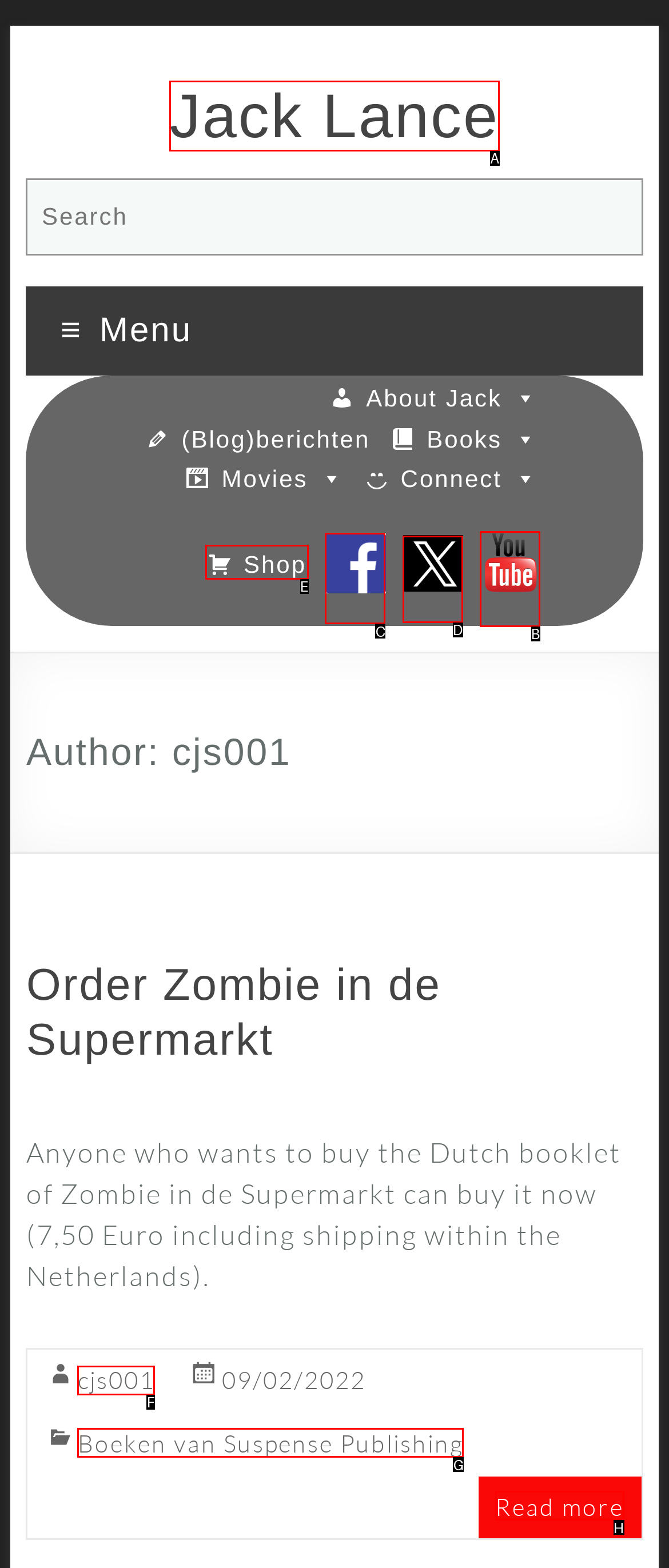Point out the HTML element I should click to achieve the following task: Visit Facebook page Provide the letter of the selected option from the choices.

C